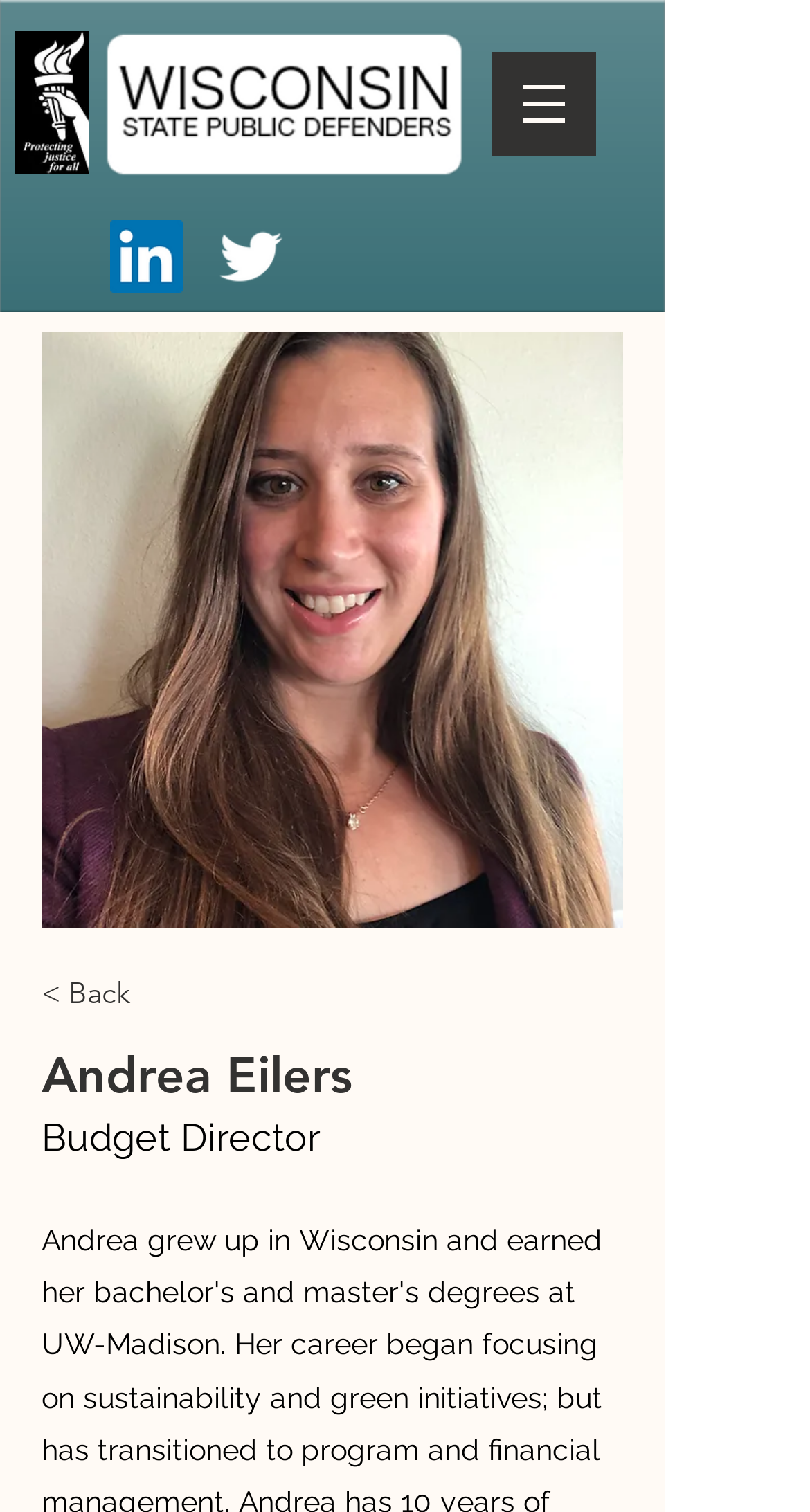Find the bounding box coordinates for the element described here: "aria-label="Davids Restaurant" title="Davids Restaurant"".

None